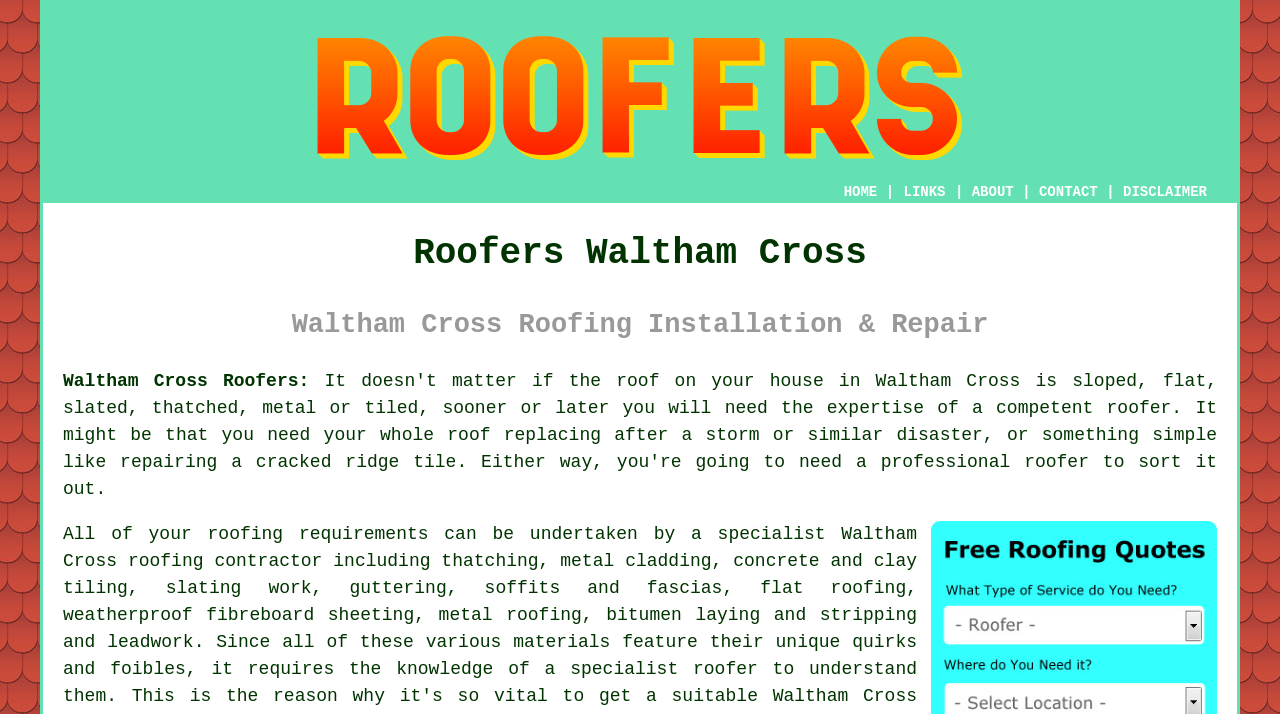Determine the bounding box coordinates of the clickable region to carry out the instruction: "Click the Waltham Cross Roofers link".

[0.049, 0.52, 0.242, 0.548]